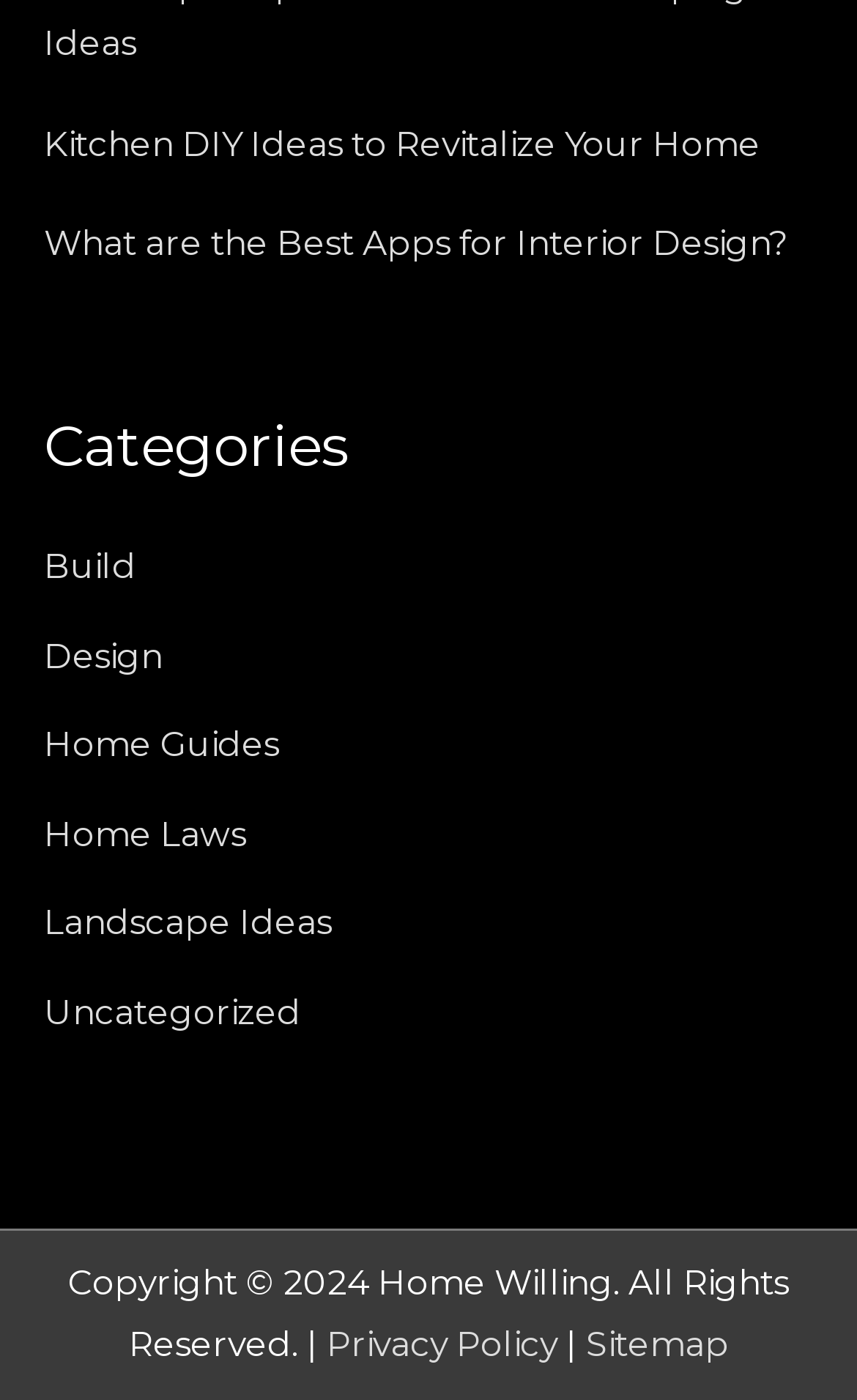How many links are at the bottom of the page?
Look at the image and construct a detailed response to the question.

At the bottom of the page, we can count the number of links: 'Privacy Policy', 'Sitemap', and the website name 'Home Willing', which totals 3 links.